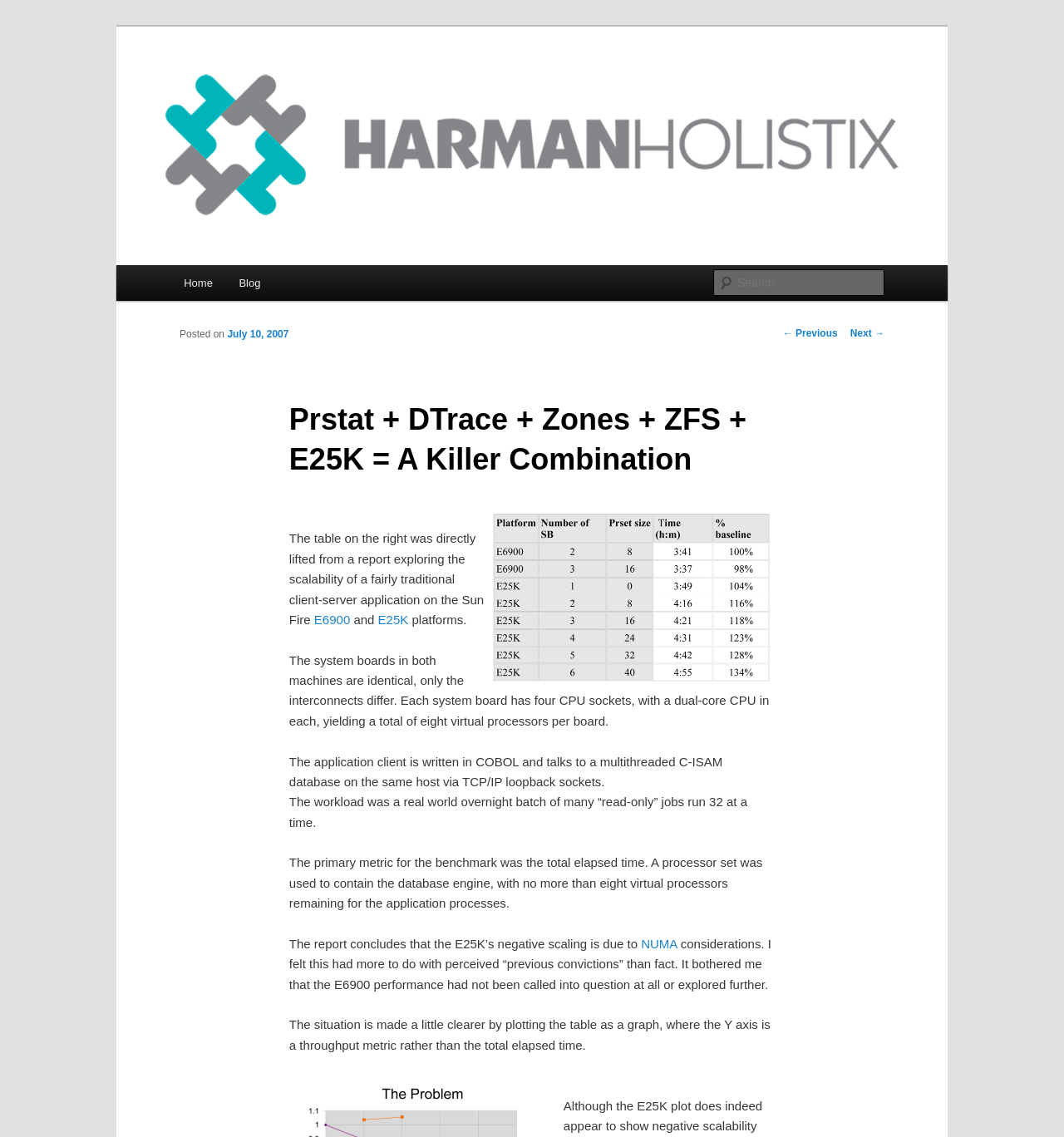Please indicate the bounding box coordinates of the element's region to be clicked to achieve the instruction: "Click on the link to learn more about E6900". Provide the coordinates as four float numbers between 0 and 1, i.e., [left, top, right, bottom].

[0.295, 0.539, 0.332, 0.551]